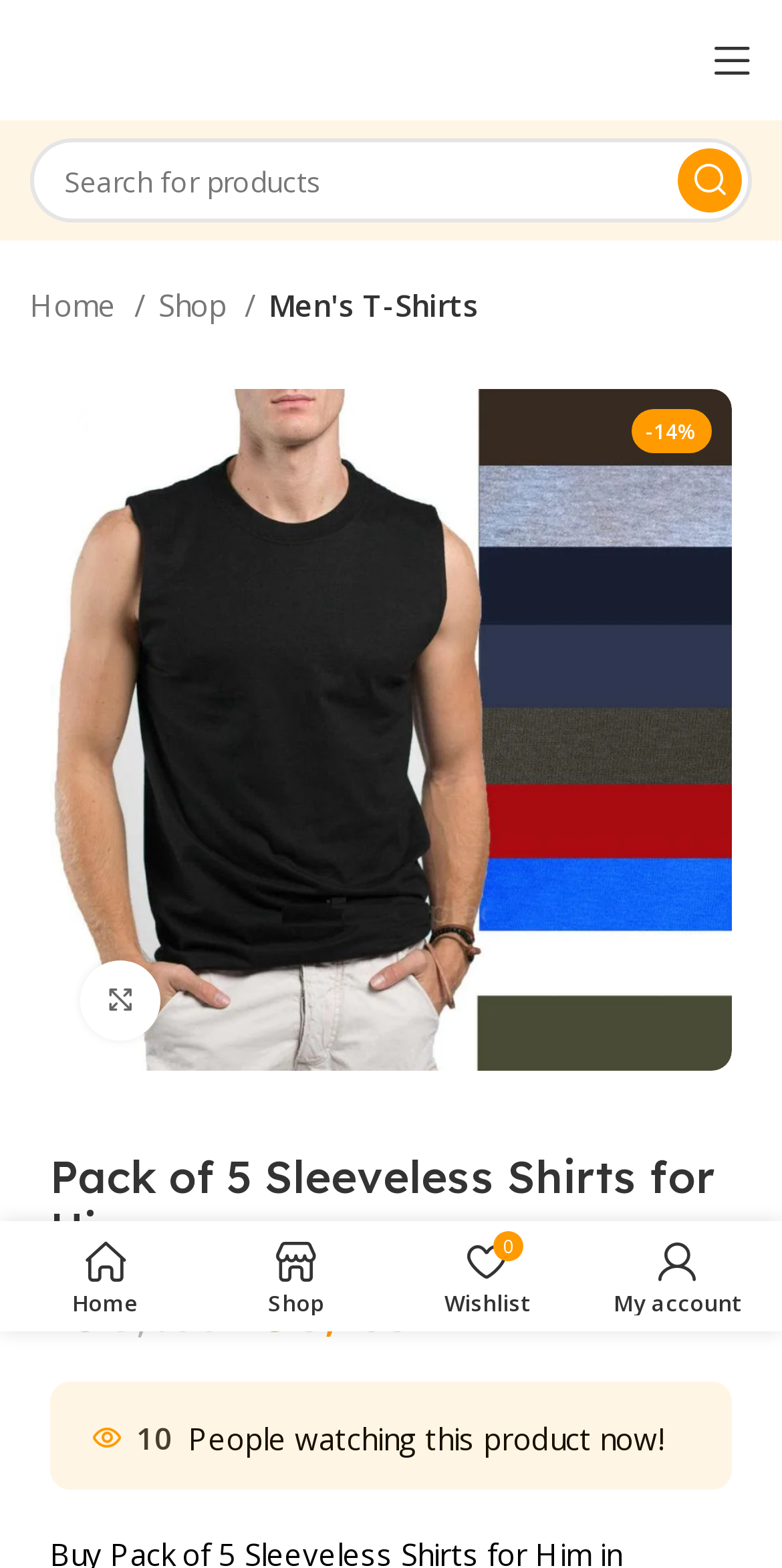Determine the bounding box coordinates for the area you should click to complete the following instruction: "Open mobile menu".

[0.885, 0.013, 0.987, 0.064]